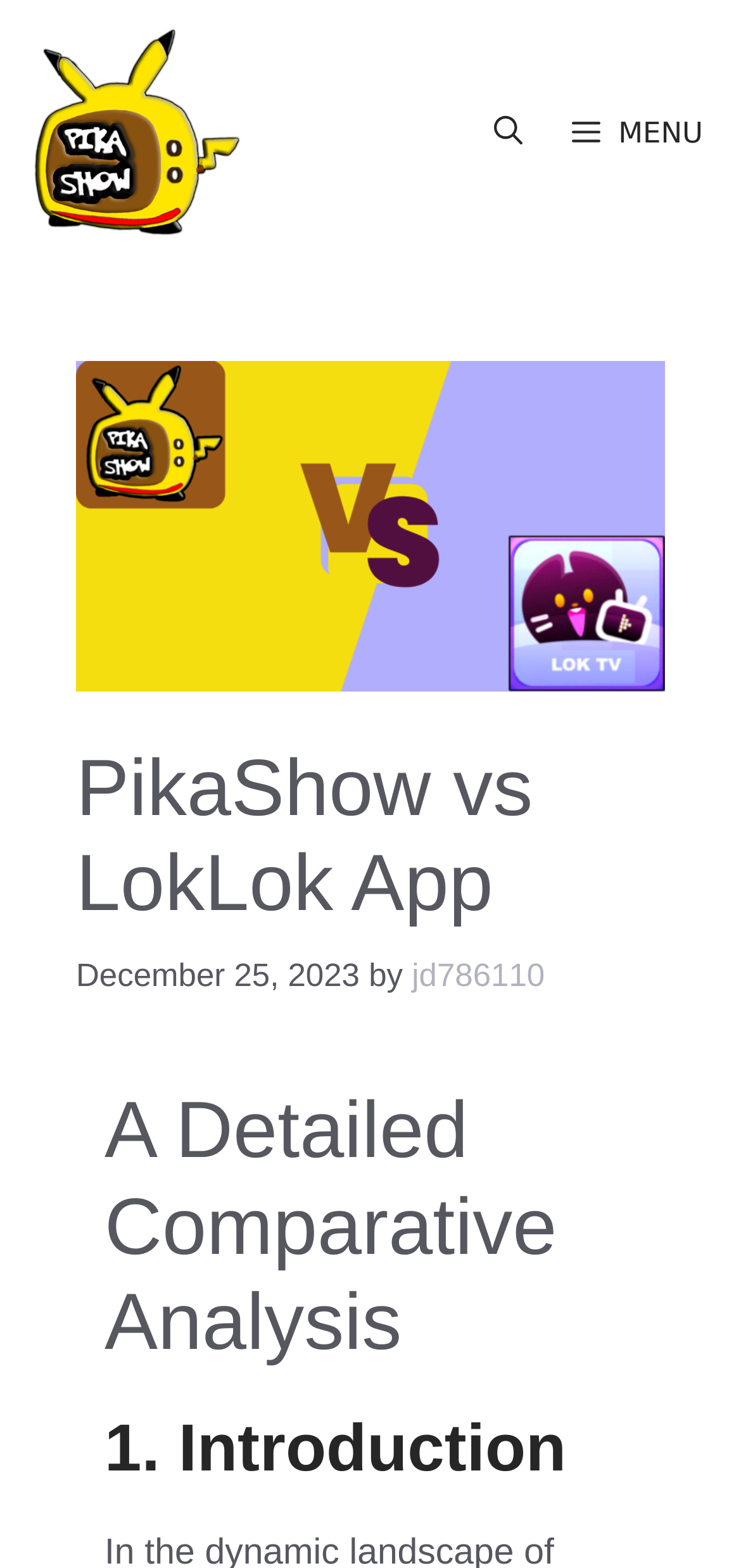Please extract and provide the main headline of the webpage.

PikaShow vs LokLok App